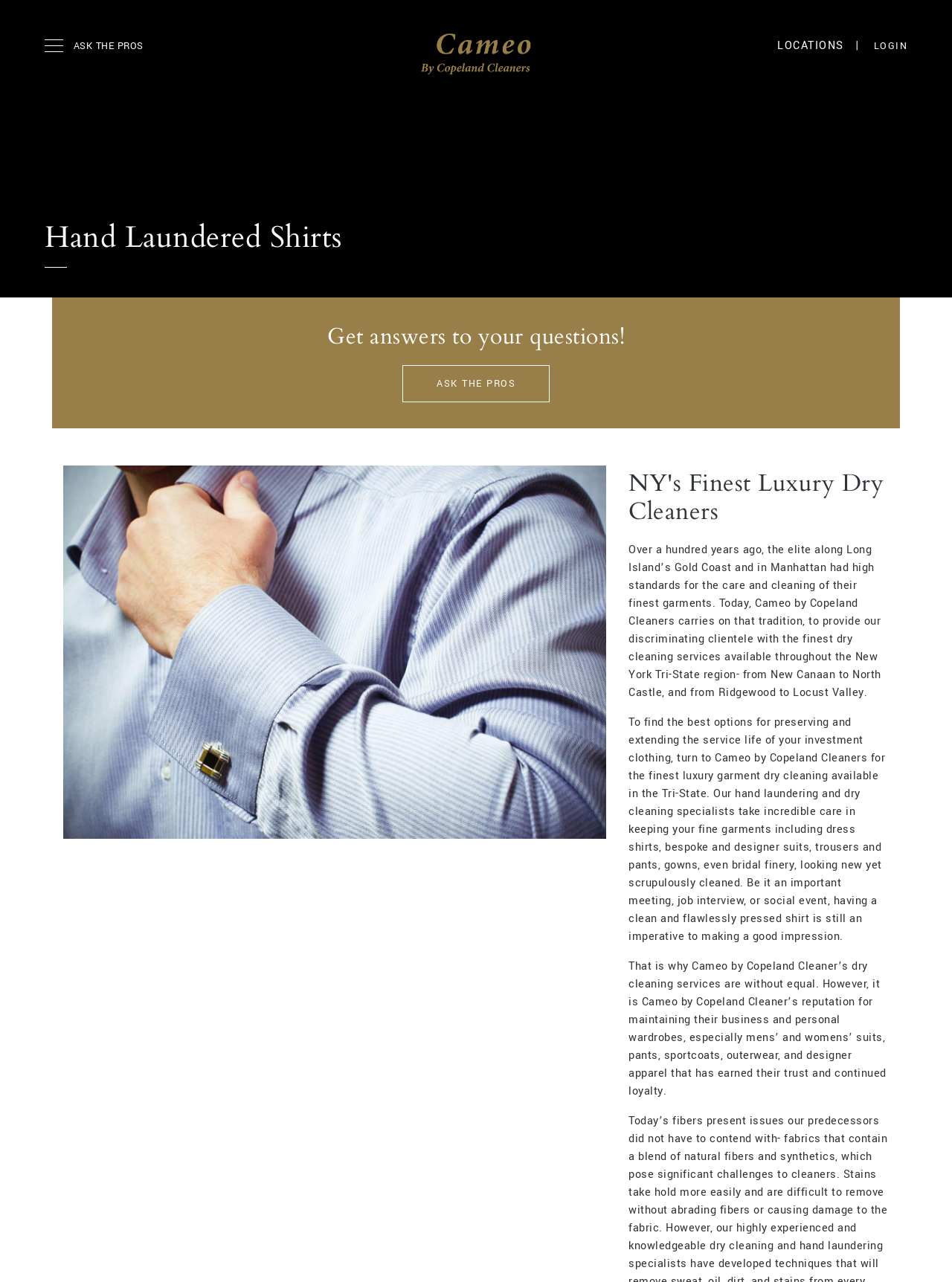Describe every aspect of the webpage in a detailed manner.

The webpage is about Cameo by Copeland Cleaners, a dry cleaning service provider in the NYC and Long Island areas. At the top, there is a navigation menu with links to "ASK THE PROS", "Cameo by Copeland Cleaners", "LOCATIONS", and "LOGIN". The company's logo is also displayed next to the "Cameo by Copeland Cleaners" link.

Below the navigation menu, there is a heading "Hand Laundered Shirts" followed by a subheading "Get answers to your questions!" with a link to ask questions. Next to it, there is another link to "ASK THE PROS". Below these links, there is an image, likely a decorative element or a separator.

The main content of the webpage is divided into three sections. The first section has a heading "NY's Finest Luxury Dry Cleaners" and a paragraph of text describing the company's history and tradition of providing high-quality dry cleaning services to its clients. The second section has a paragraph of text explaining the importance of preserving and extending the service life of investment clothing and how Cameo by Copeland Cleaners can help with that. The third section has a paragraph of text highlighting the company's reputation for maintaining business and personal wardrobes.

Overall, the webpage has a simple and clean layout, with a focus on providing information about the company's services and reputation.